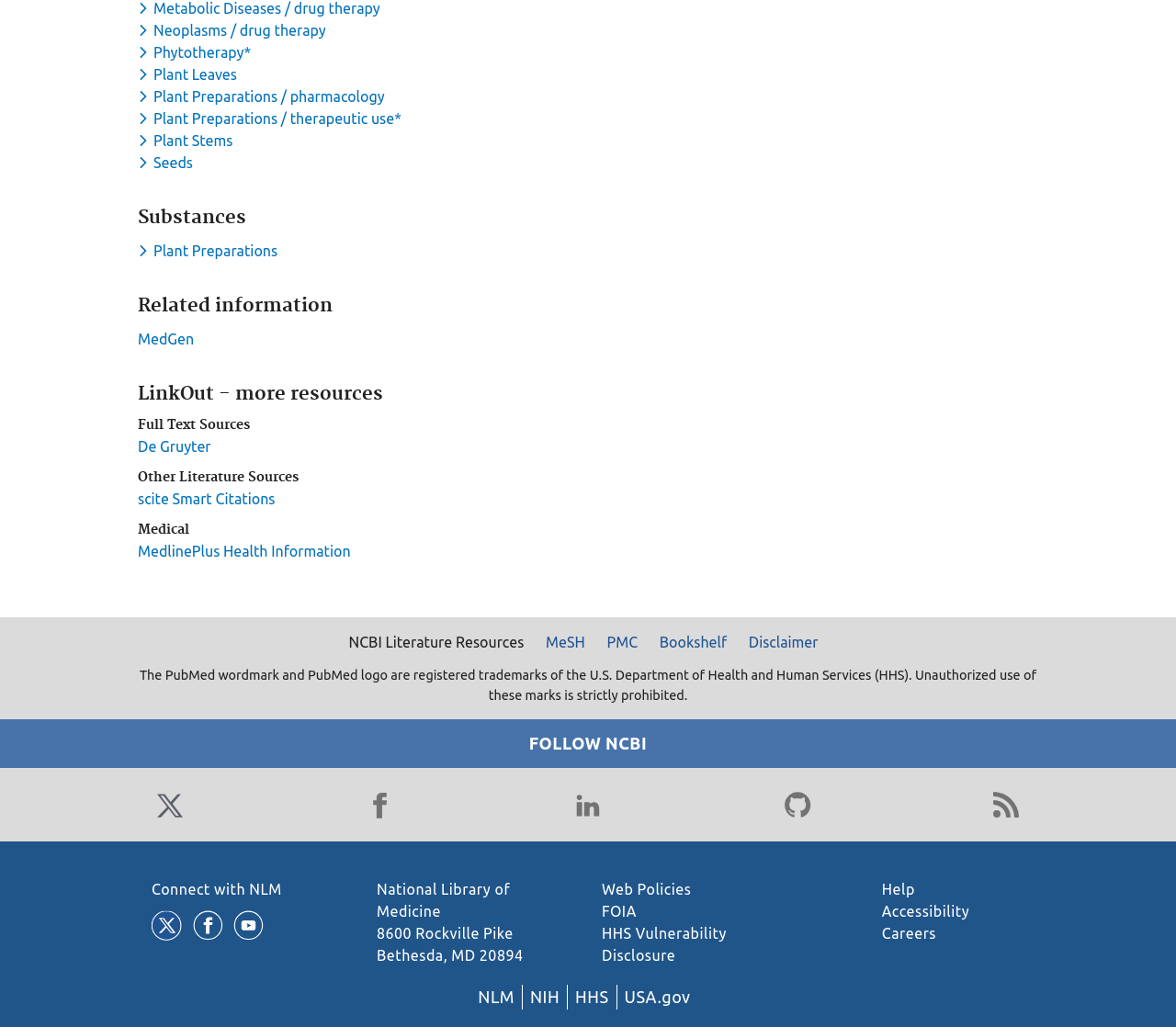Predict the bounding box coordinates of the area that should be clicked to accomplish the following instruction: "Toggle dropdown menu for keyword Neoplasms / drug therapy". The bounding box coordinates should consist of four float numbers between 0 and 1, i.e., [left, top, right, bottom].

[0.117, 0.021, 0.281, 0.037]